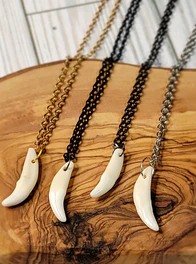Explain the image with as much detail as possible.

The image showcases a stunning arrangement of necklaces featuring distinctive coyote tooth pendants. Four necklaces are displayed, each adorned with a polished coyote tooth that exhibits a graceful curve, symbolizing a natural, rustic aesthetic. The chains vary in color and style: one is a shiny gold, while the others are sleek black, silver, and a darker tone, allowing for a versatile match with different outfits. These beautifully crafted pieces rest atop a rich, textured wooden surface, enhancing their rustic charm. Each necklace captures a unique tribal elegance, making them ideal for both casual wear and statement pieces in a more dressed-up look.